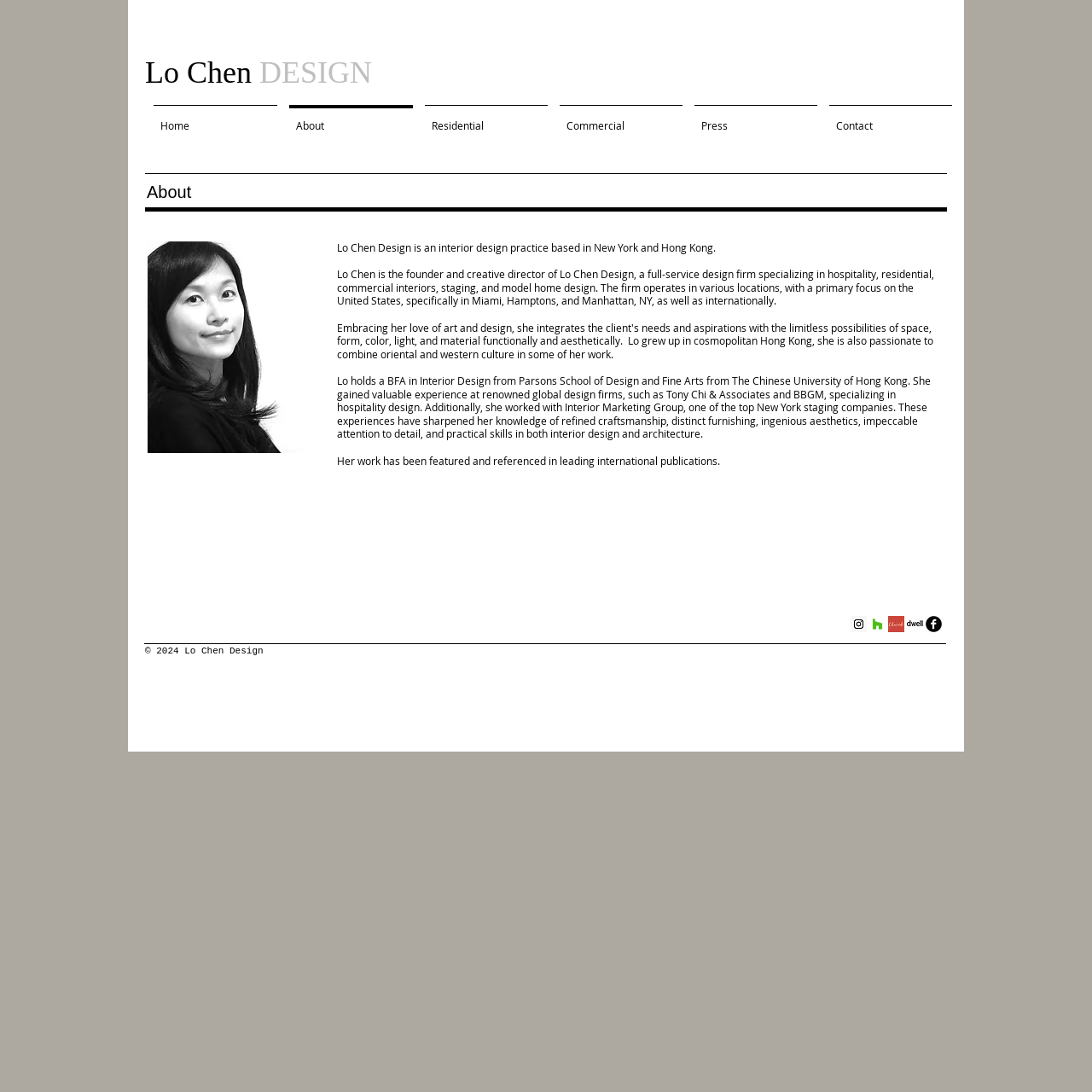Specify the bounding box coordinates of the area that needs to be clicked to achieve the following instruction: "Click on the Home link".

[0.135, 0.096, 0.259, 0.12]